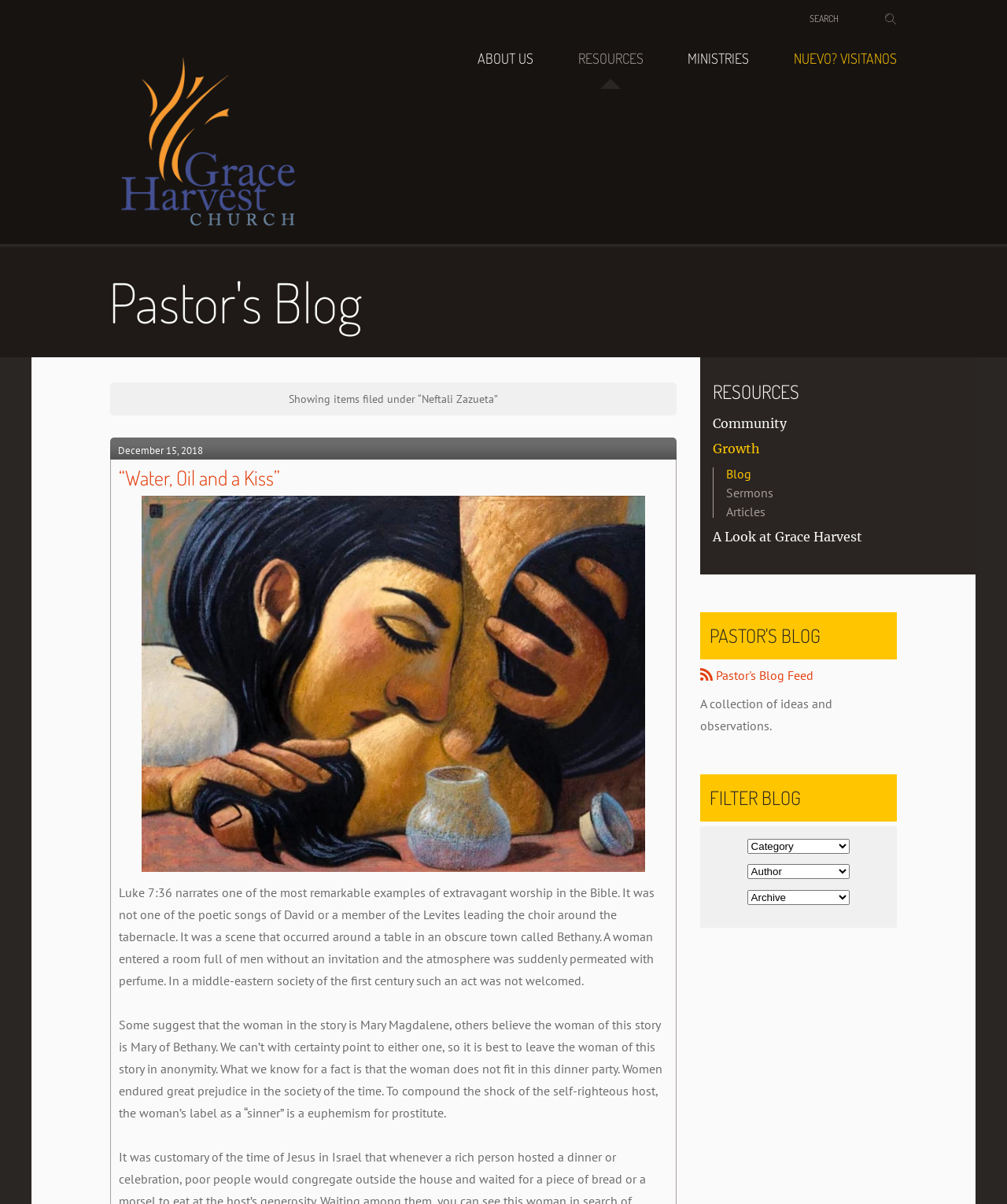Identify the bounding box coordinates of the clickable section necessary to follow the following instruction: "Filter the blog posts". The coordinates should be presented as four float numbers from 0 to 1, i.e., [left, top, right, bottom].

[0.705, 0.652, 0.795, 0.673]